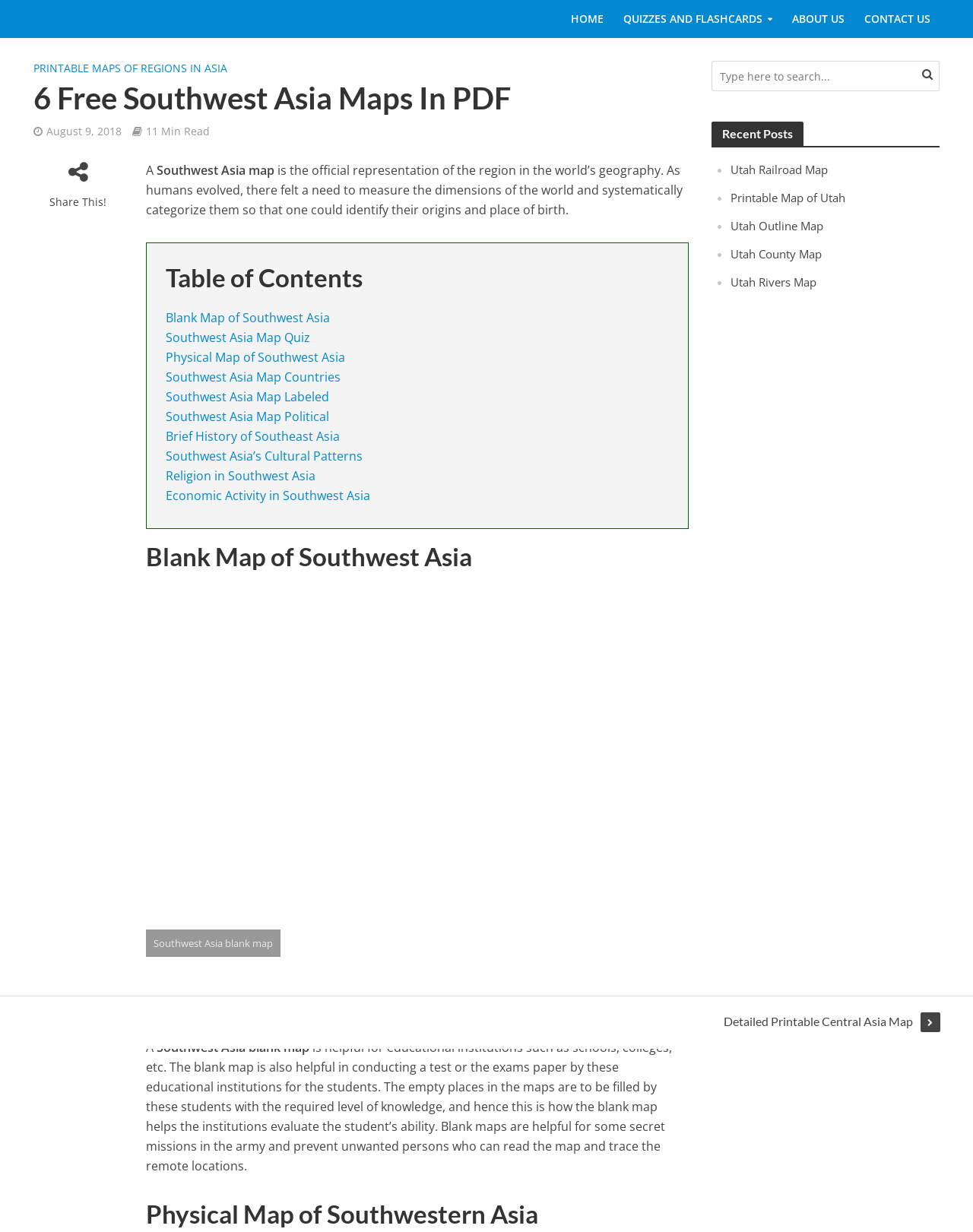Determine the main headline from the webpage and extract its text.

6 Free Southwest Asia Maps In PDF